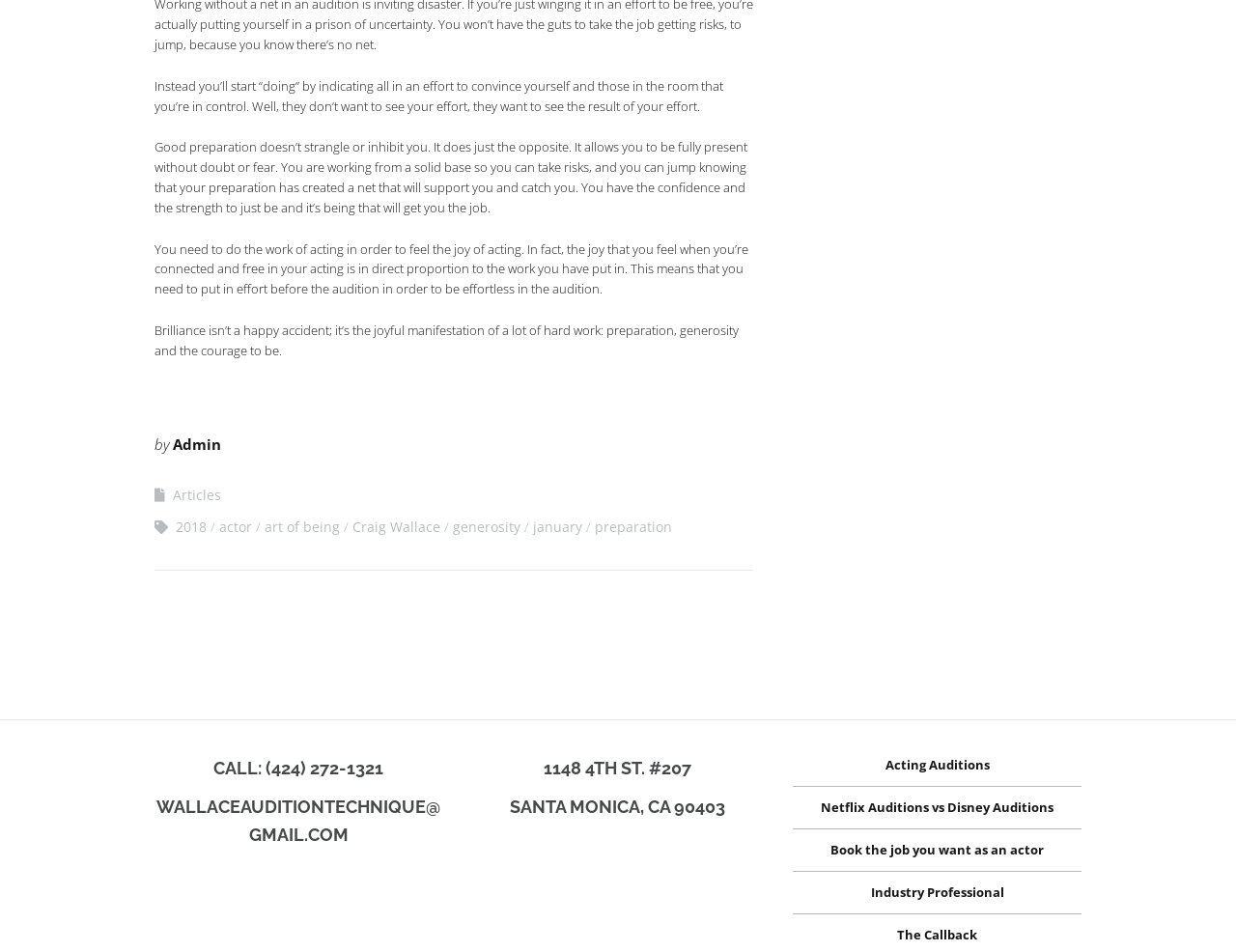Determine the bounding box coordinates for the area that needs to be clicked to fulfill this task: "Click on the 'Articles' link". The coordinates must be given as four float numbers between 0 and 1, i.e., [left, top, right, bottom].

[0.14, 0.51, 0.179, 0.529]